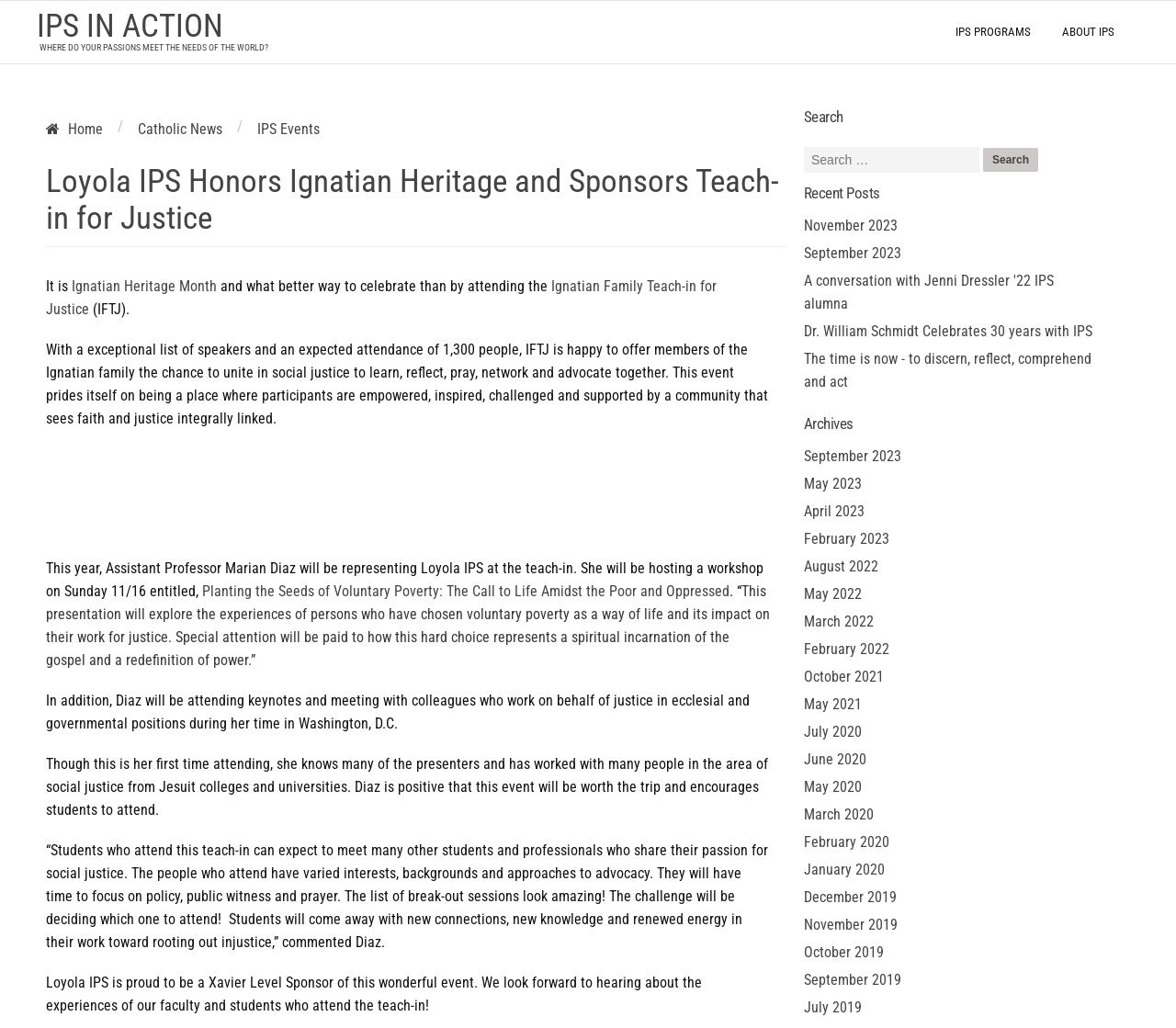Answer the following query with a single word or phrase:
What is the level of sponsorship of Loyola IPS for the Ignatian Family Teach-in for Justice?

Xavier Level Sponsor